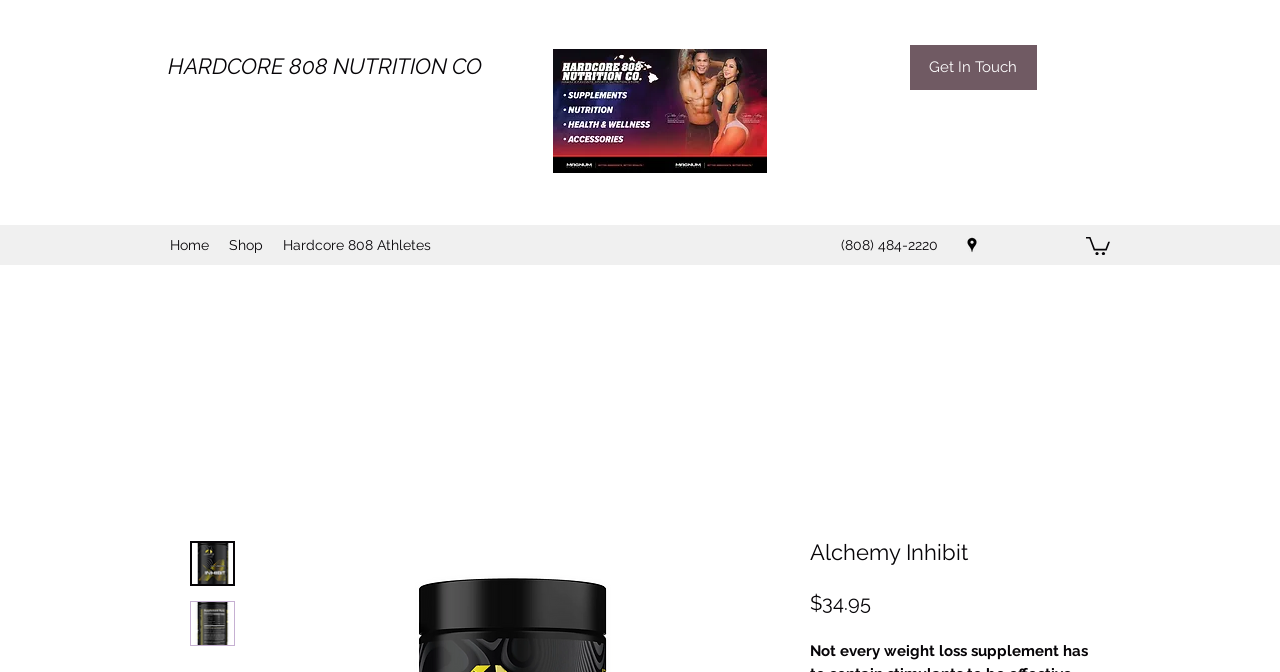Can you pinpoint the bounding box coordinates for the clickable element required for this instruction: "Click the 'Home' link"? The coordinates should be four float numbers between 0 and 1, i.e., [left, top, right, bottom].

[0.125, 0.342, 0.171, 0.387]